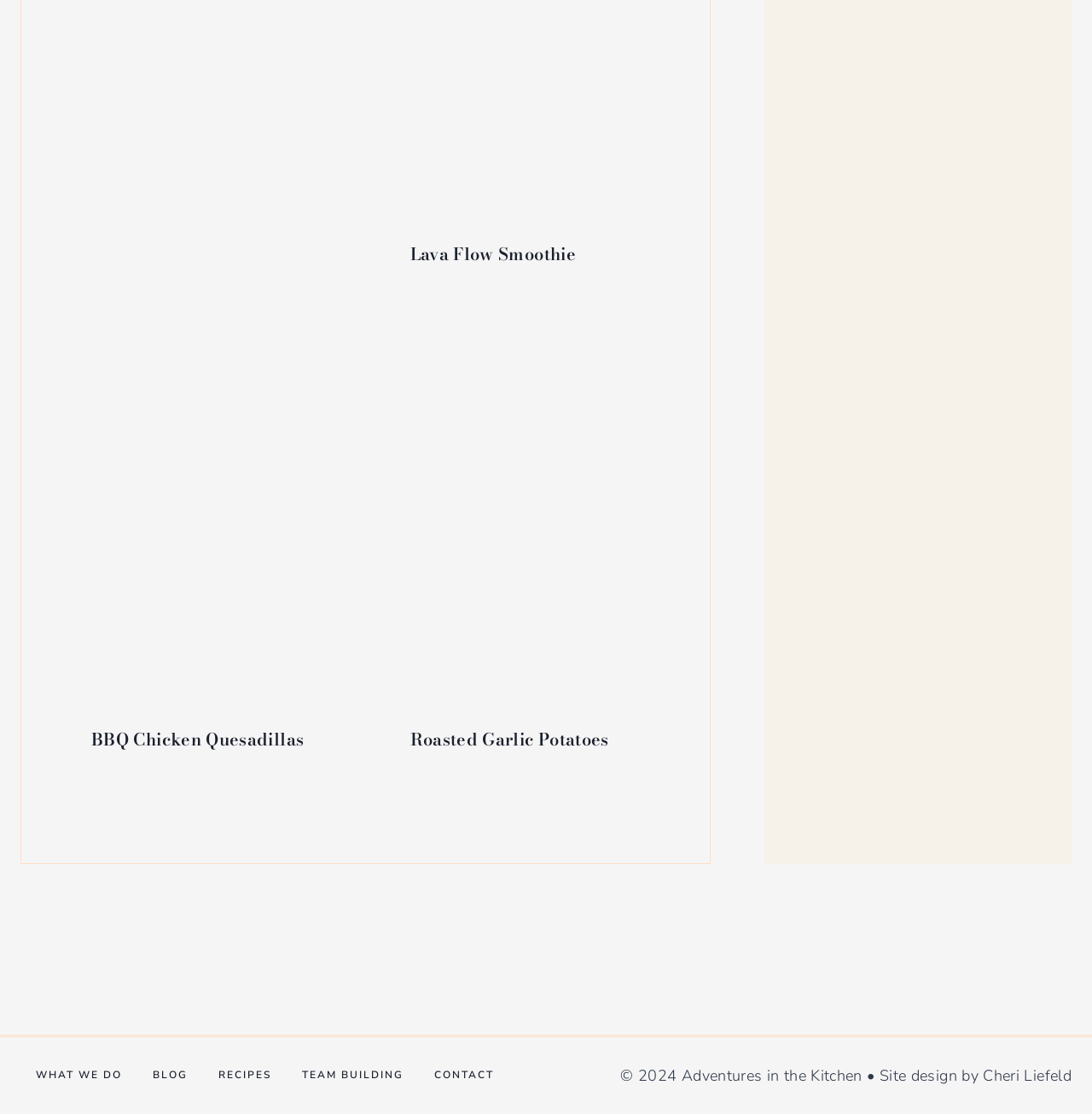Identify the bounding box coordinates of the area that should be clicked in order to complete the given instruction: "view BBQ Chicken Quesadillas". The bounding box coordinates should be four float numbers between 0 and 1, i.e., [left, top, right, bottom].

[0.059, 0.308, 0.319, 0.628]